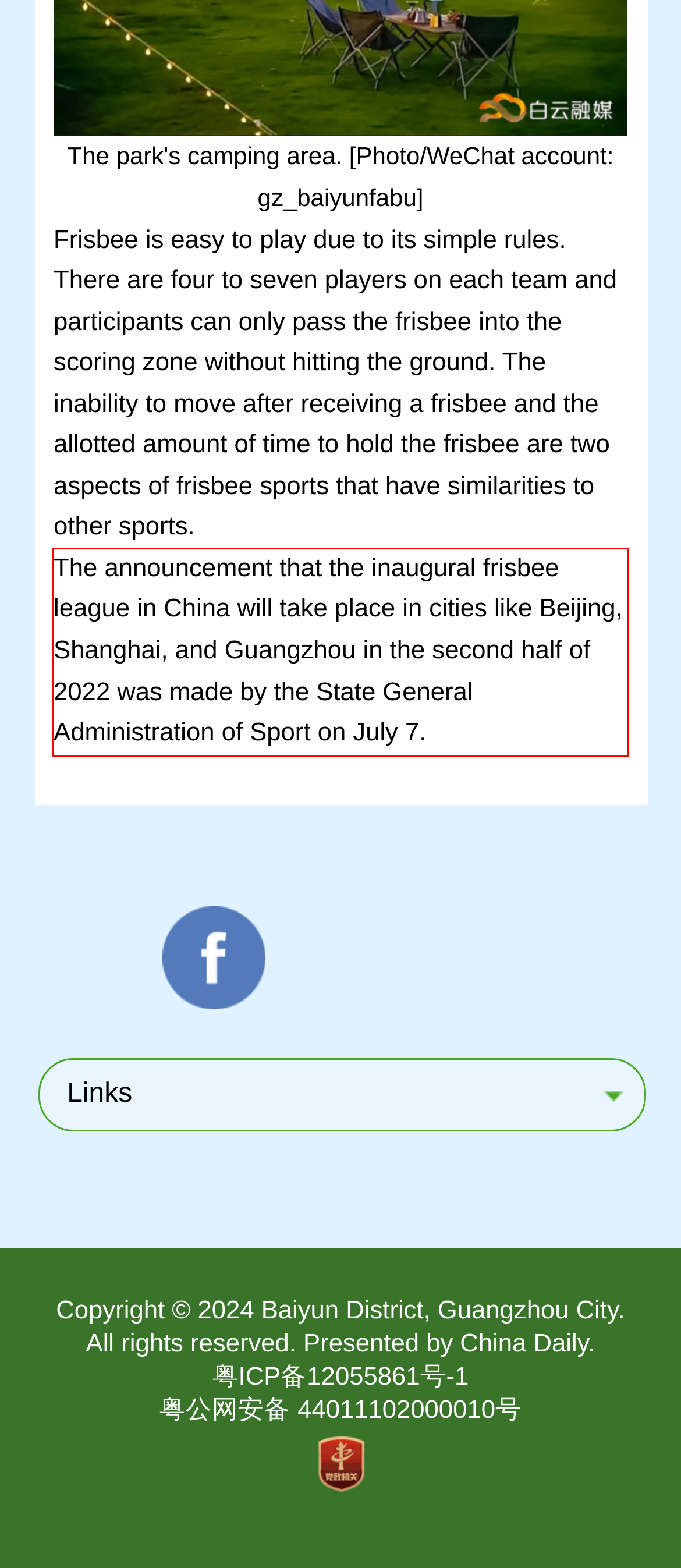You have a webpage screenshot with a red rectangle surrounding a UI element. Extract the text content from within this red bounding box.

The announcement that the inaugural frisbee league in China will take place in cities like Beijing, Shanghai, and Guangzhou in the second half of 2022 was made by the State General Administration of Sport on July 7.